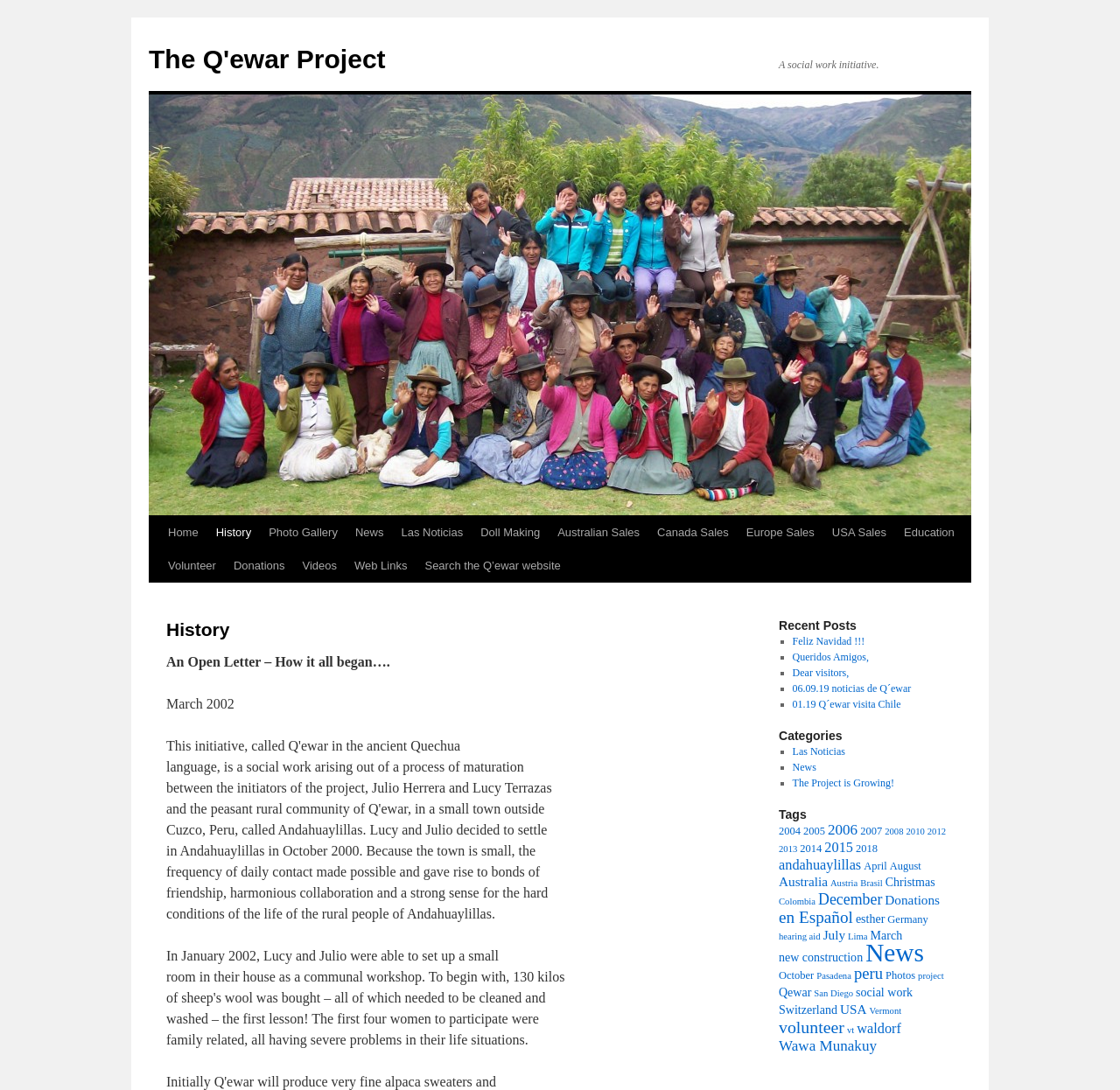What is the title of the first recent post?
Give a detailed and exhaustive answer to the question.

The recent posts are located at the bottom of the webpage, and they are marked with list markers. The first recent post is 'Feliz Navidad!!!', which is a link.